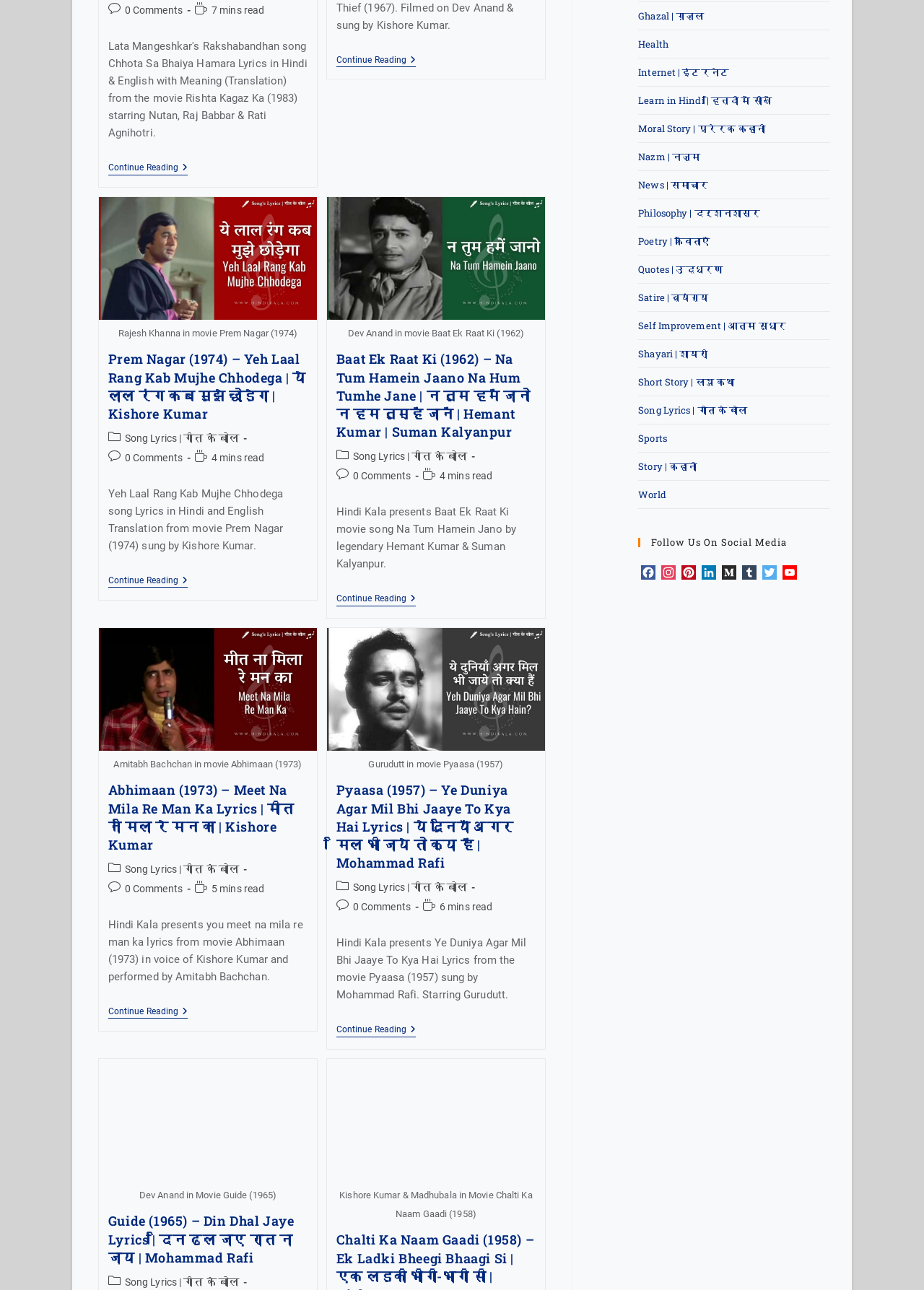Locate the UI element described by World and provide its bounding box coordinates. Use the format (top-left x, top-left y, bottom-right x, bottom-right y) with all values as floating point numbers between 0 and 1.

[0.691, 0.378, 0.721, 0.388]